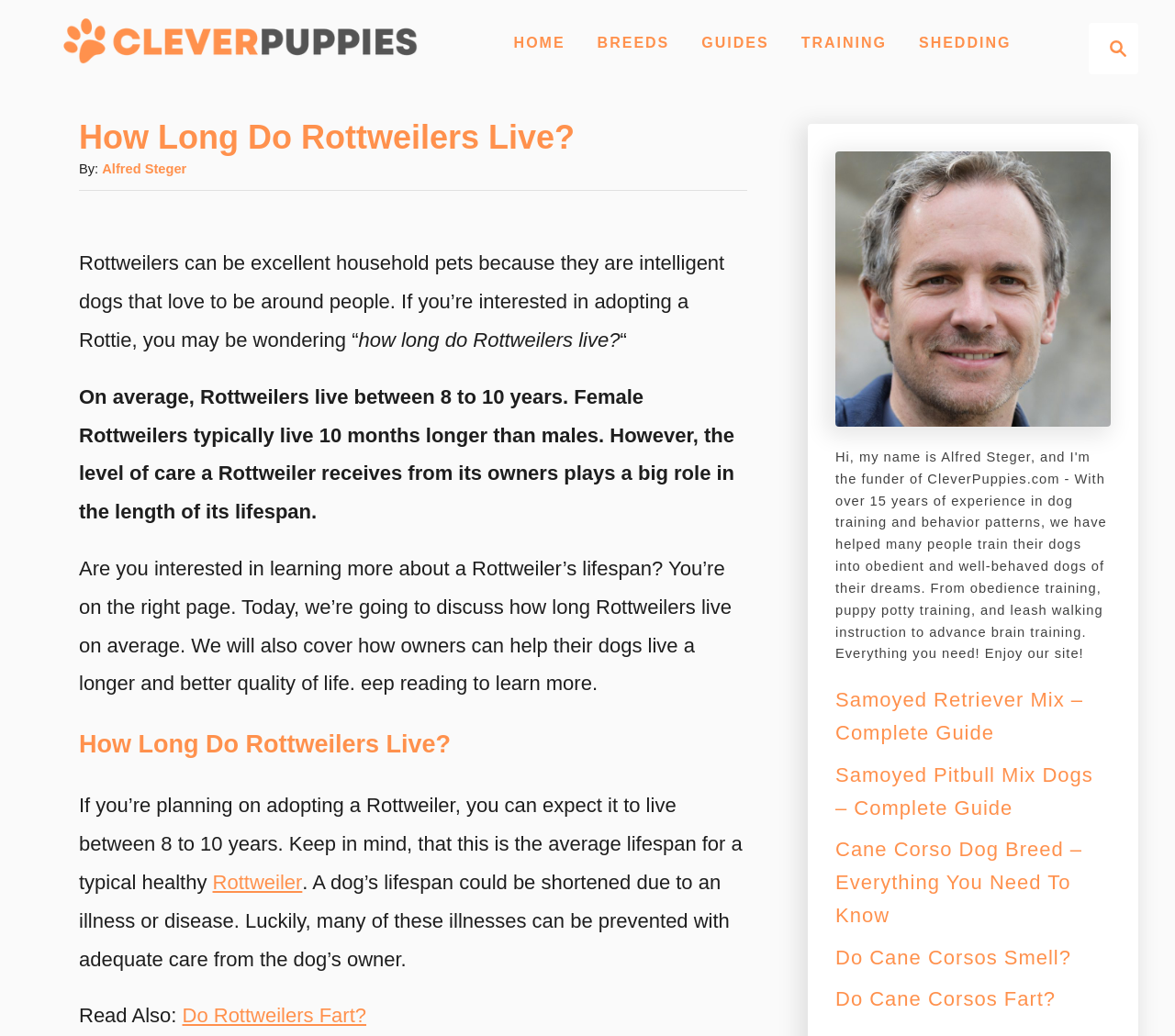Locate the bounding box coordinates of the area where you should click to accomplish the instruction: "Check the article about Do Rottweilers Fart?".

[0.155, 0.969, 0.312, 0.992]